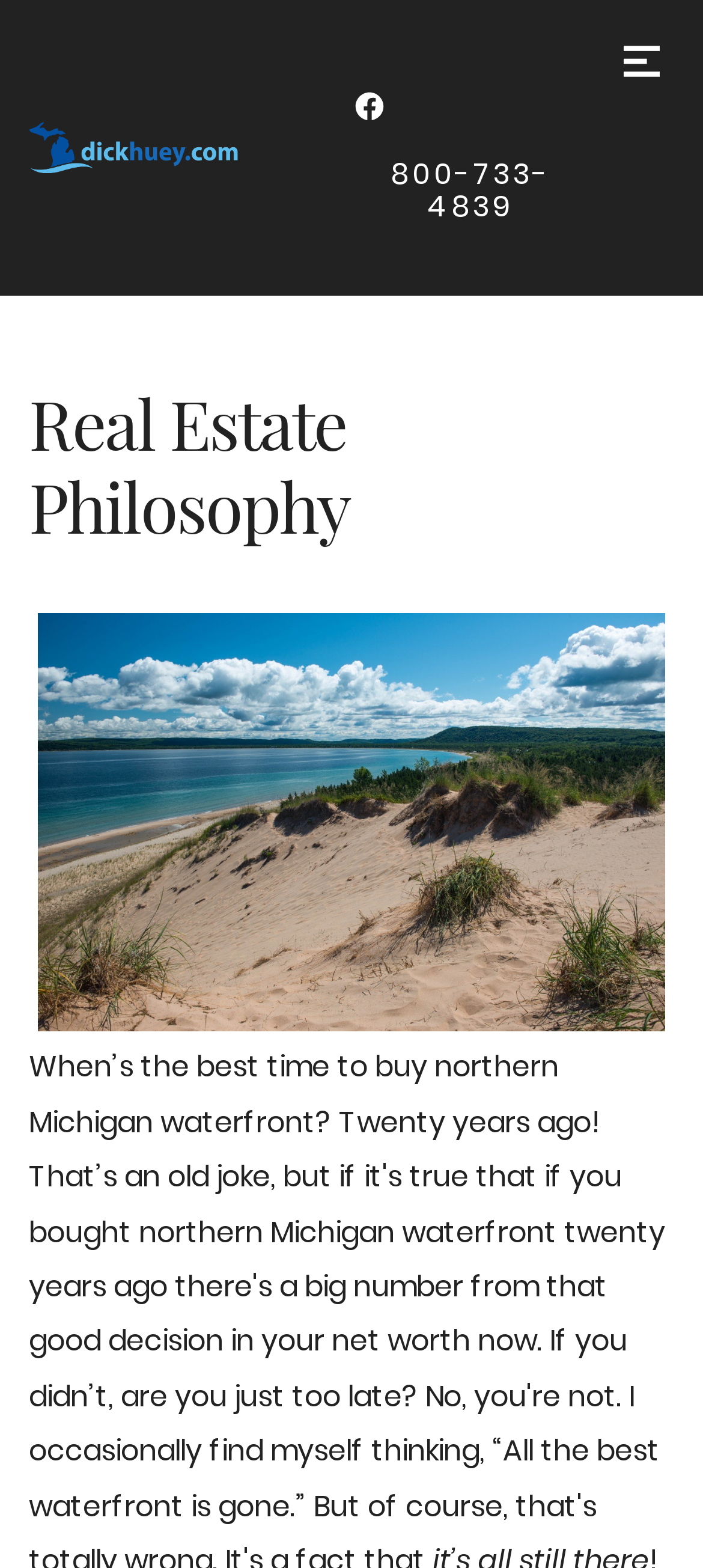Please answer the following question using a single word or phrase: 
What is the purpose of the button?

Menu